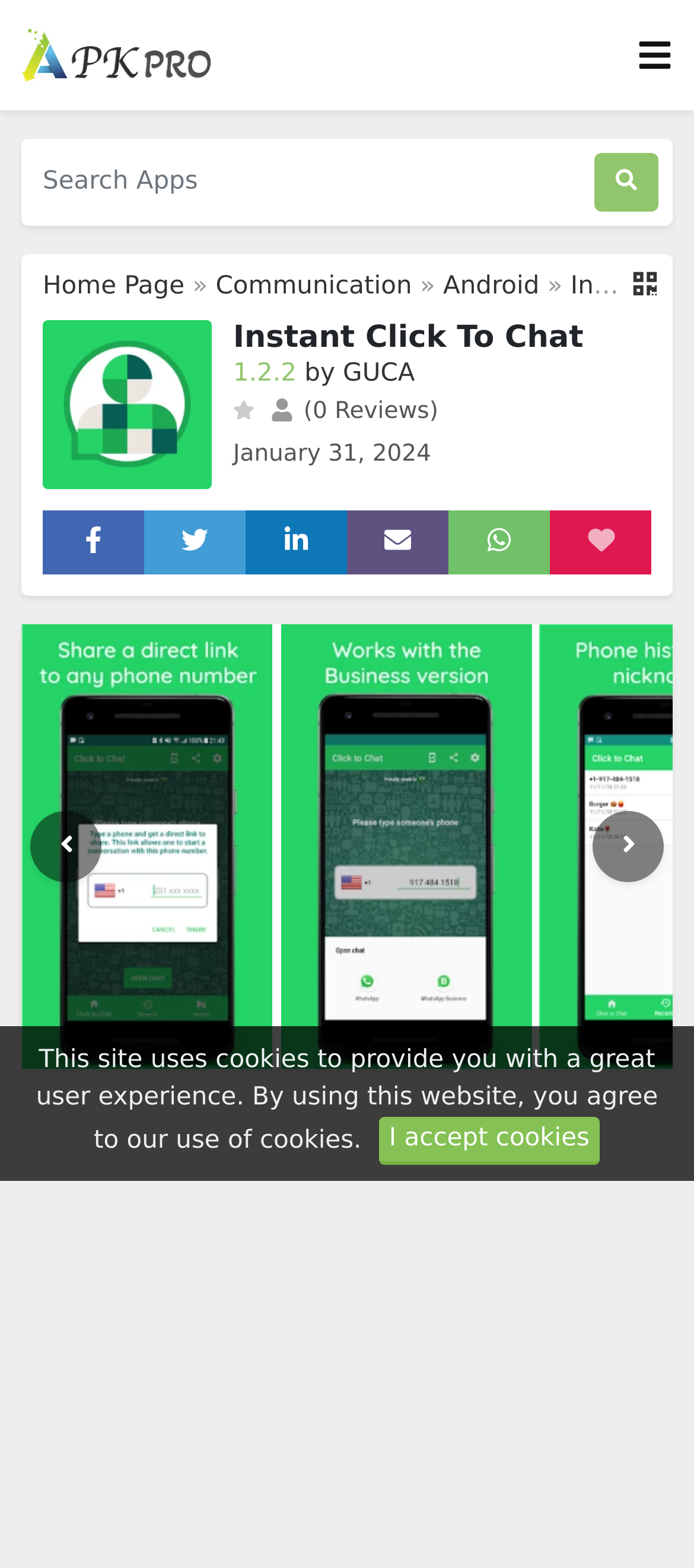When was the app last updated? From the image, respond with a single word or brief phrase.

January 31, 2024